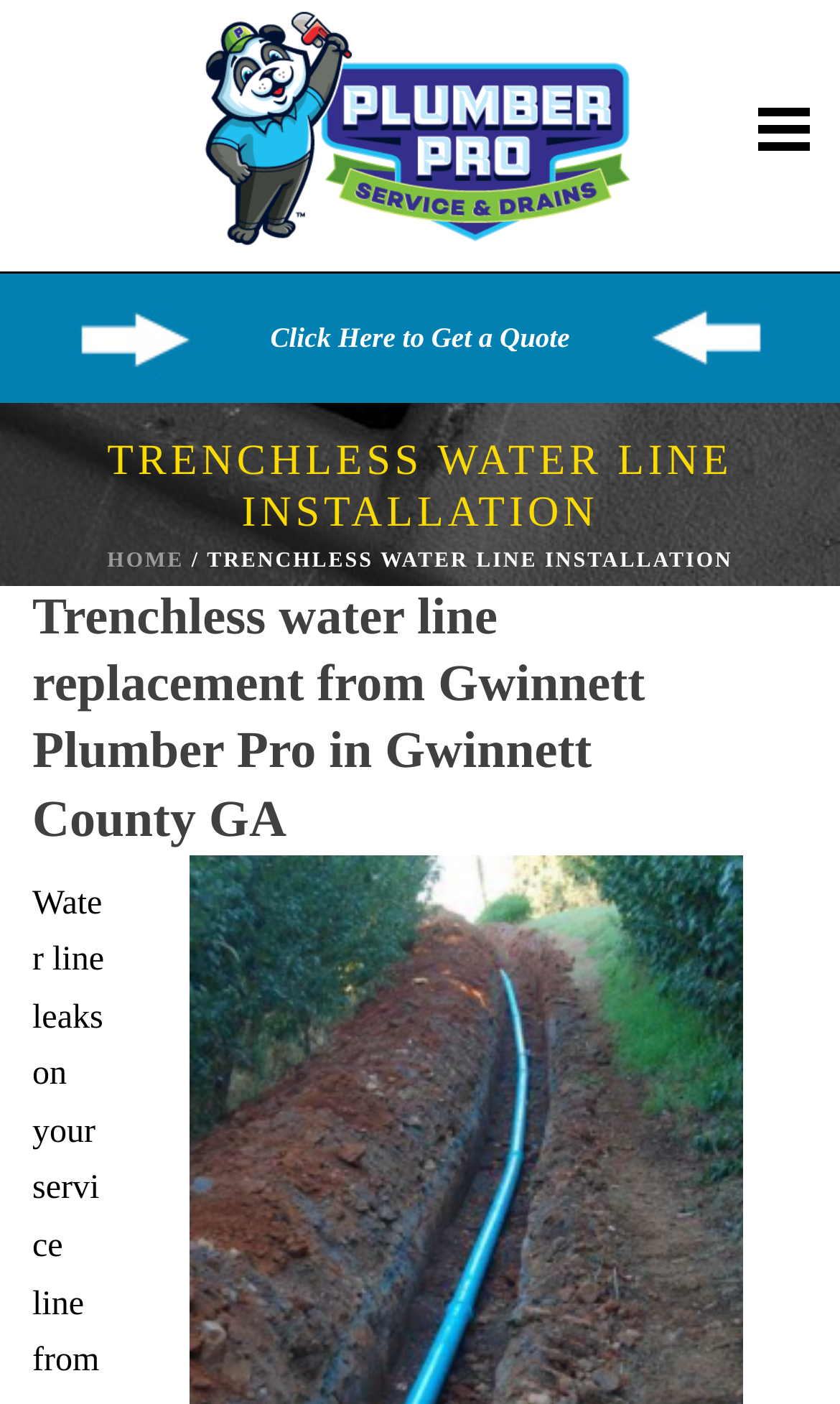Based on the element description Home, identify the bounding box coordinates for the UI element. The coordinates should be in the format (top-left x, top-left y, bottom-right x, bottom-right y) and within the 0 to 1 range.

[0.128, 0.392, 0.219, 0.409]